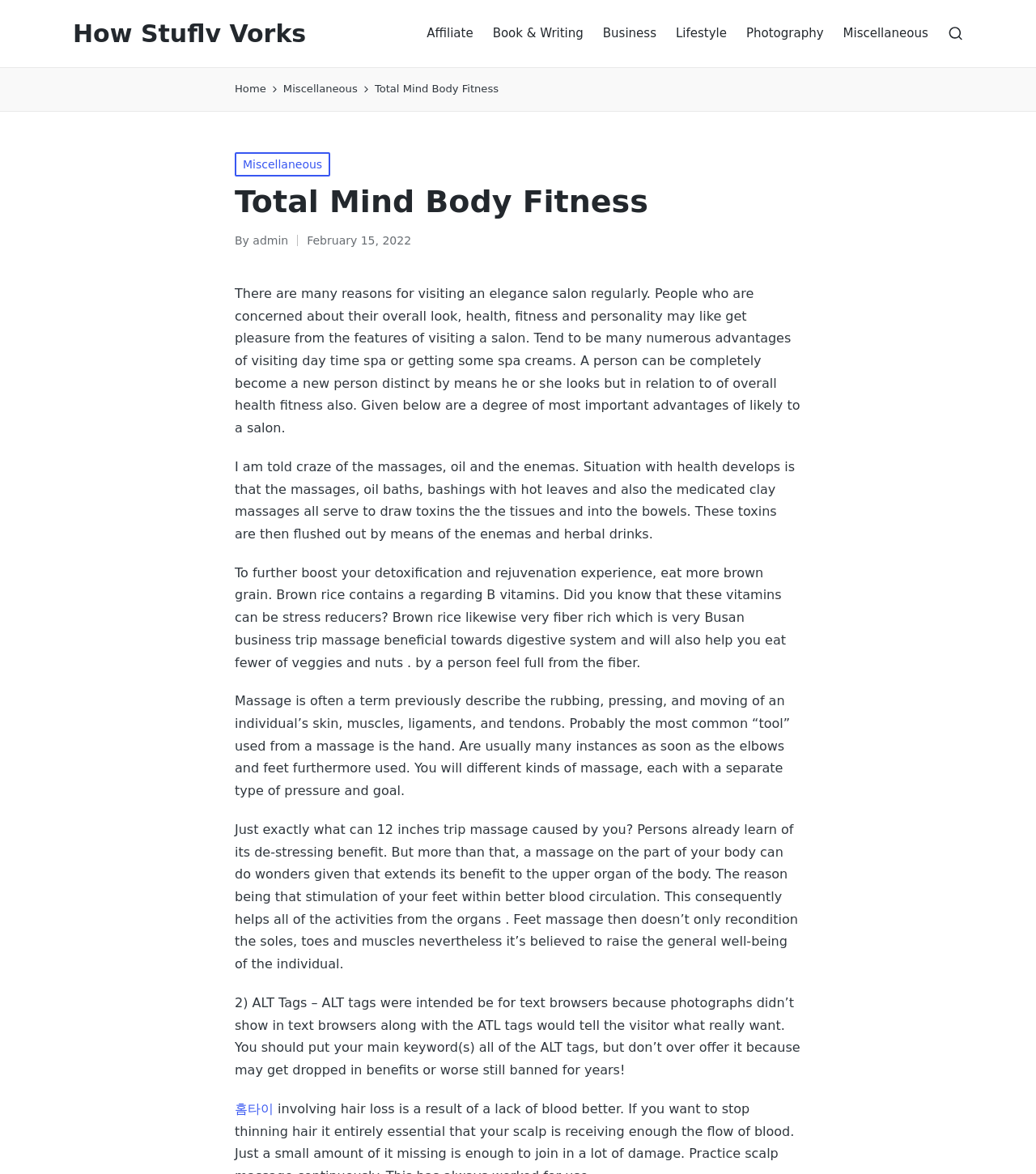Use a single word or phrase to answer the following:
What is the date of the current post?

February 15, 2022